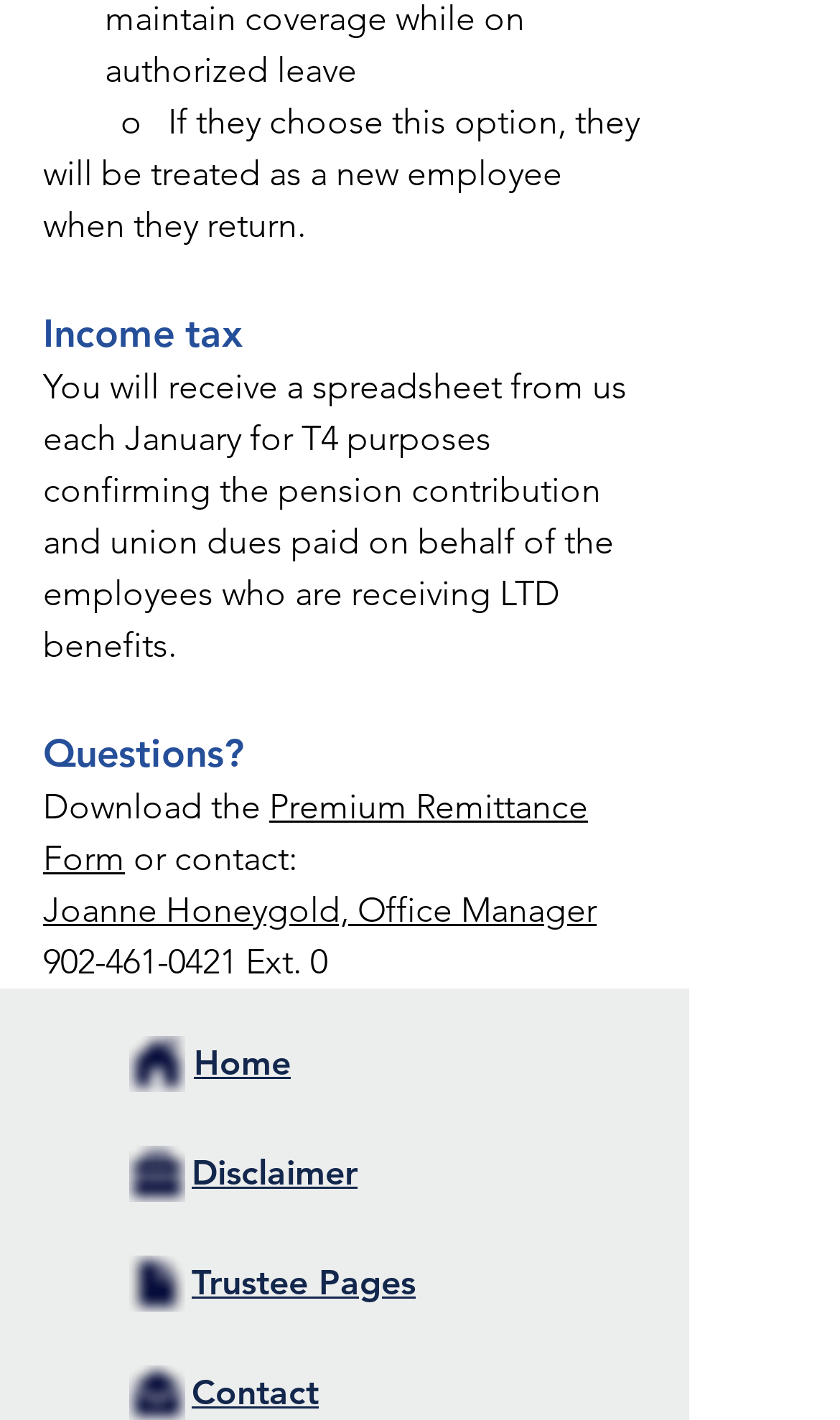Bounding box coordinates should be in the format (top-left x, top-left y, bottom-right x, bottom-right y) and all values should be floating point numbers between 0 and 1. Determine the bounding box coordinate for the UI element described as: 简体中文

None